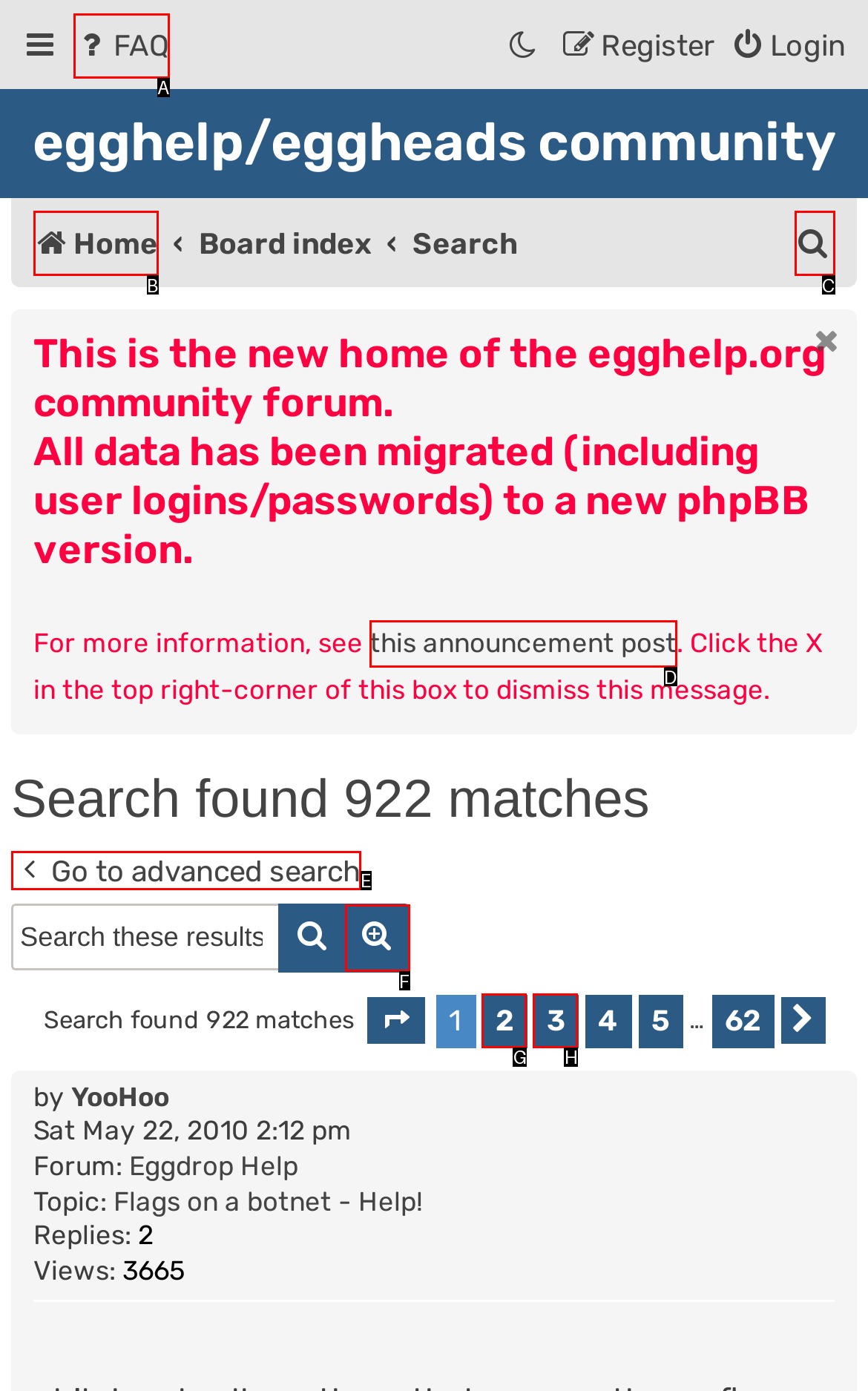Match the element description: 2 to the correct HTML element. Answer with the letter of the selected option.

G